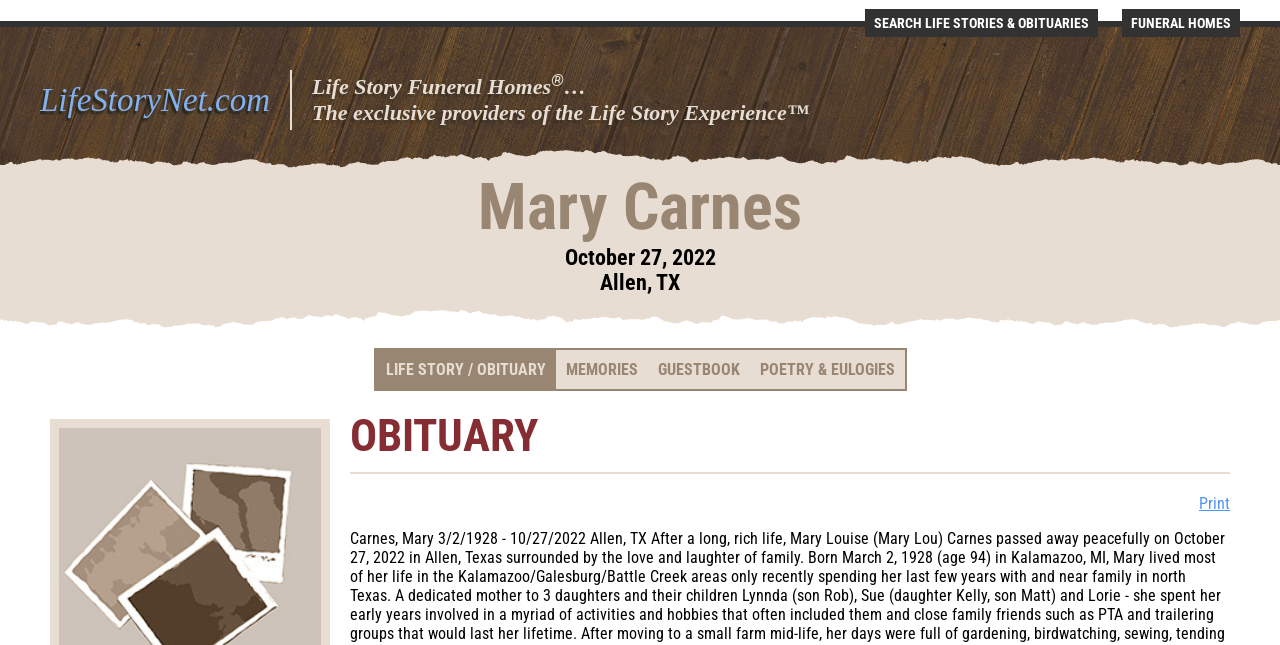Please identify the bounding box coordinates of the region to click in order to complete the given instruction: "Print Mary Carnes' obituary". The coordinates should be four float numbers between 0 and 1, i.e., [left, top, right, bottom].

[0.937, 0.766, 0.961, 0.795]